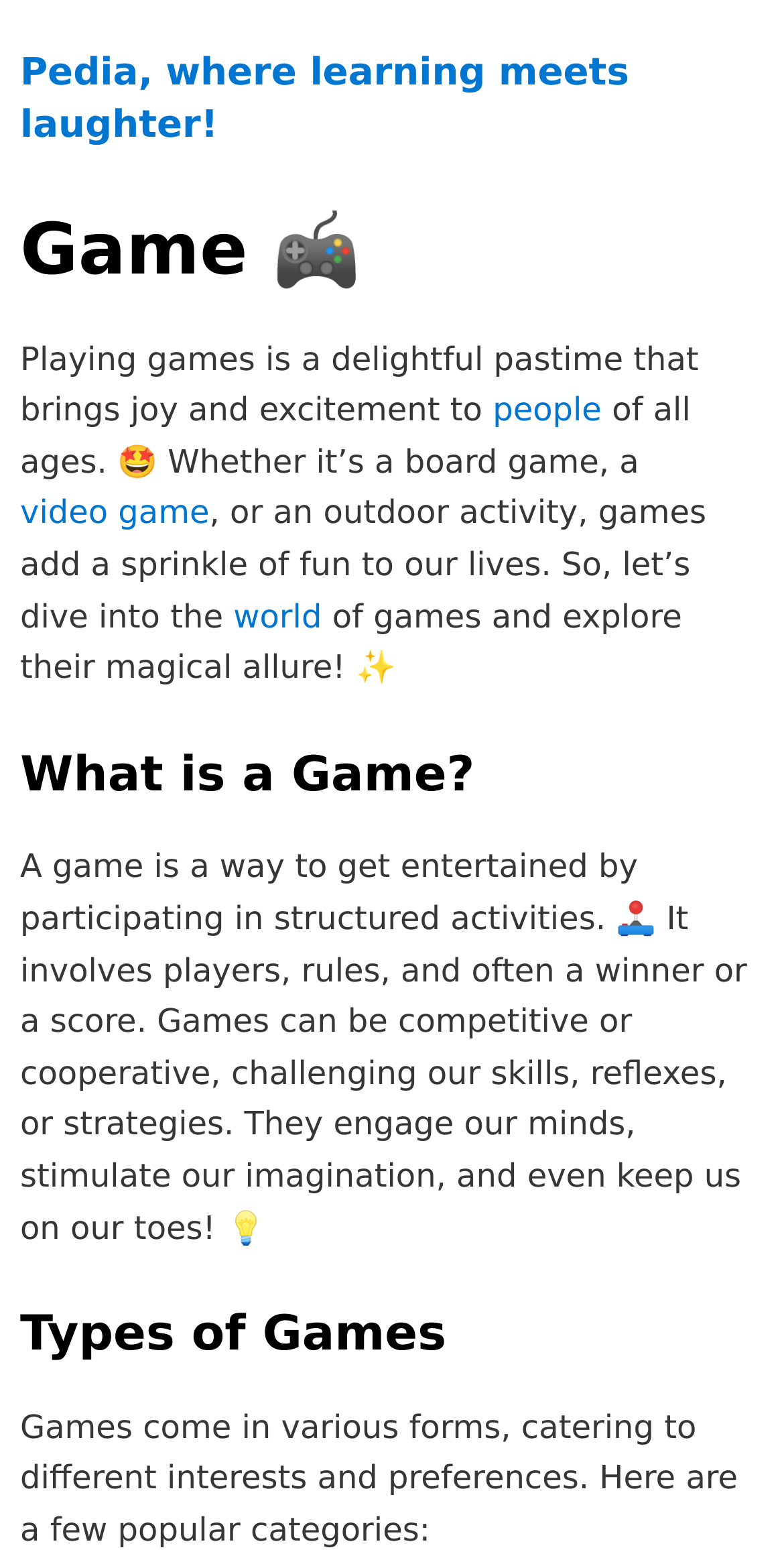What is the tone of the webpage?
Please respond to the question with a detailed and well-explained answer.

The webpage has a positive tone, as it describes games as a 'delightful pastime' and mentions that they add a 'sprinkle of fun to our lives', indicating a enthusiastic and optimistic attitude towards games.